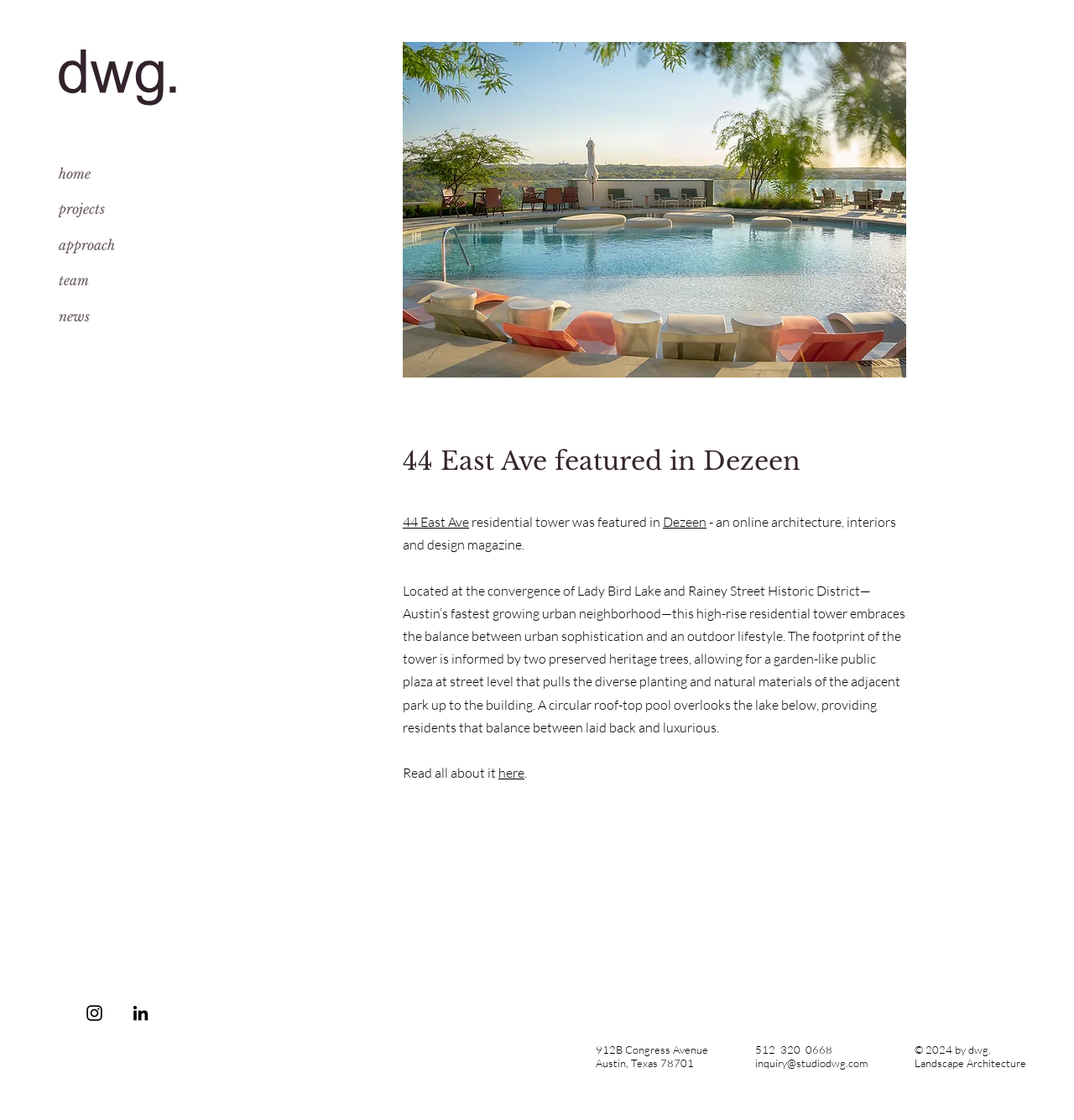Find and provide the bounding box coordinates for the UI element described here: "inquiry@studiodwg.com". The coordinates should be given as four float numbers between 0 and 1: [left, top, right, bottom].

[0.703, 0.943, 0.808, 0.955]